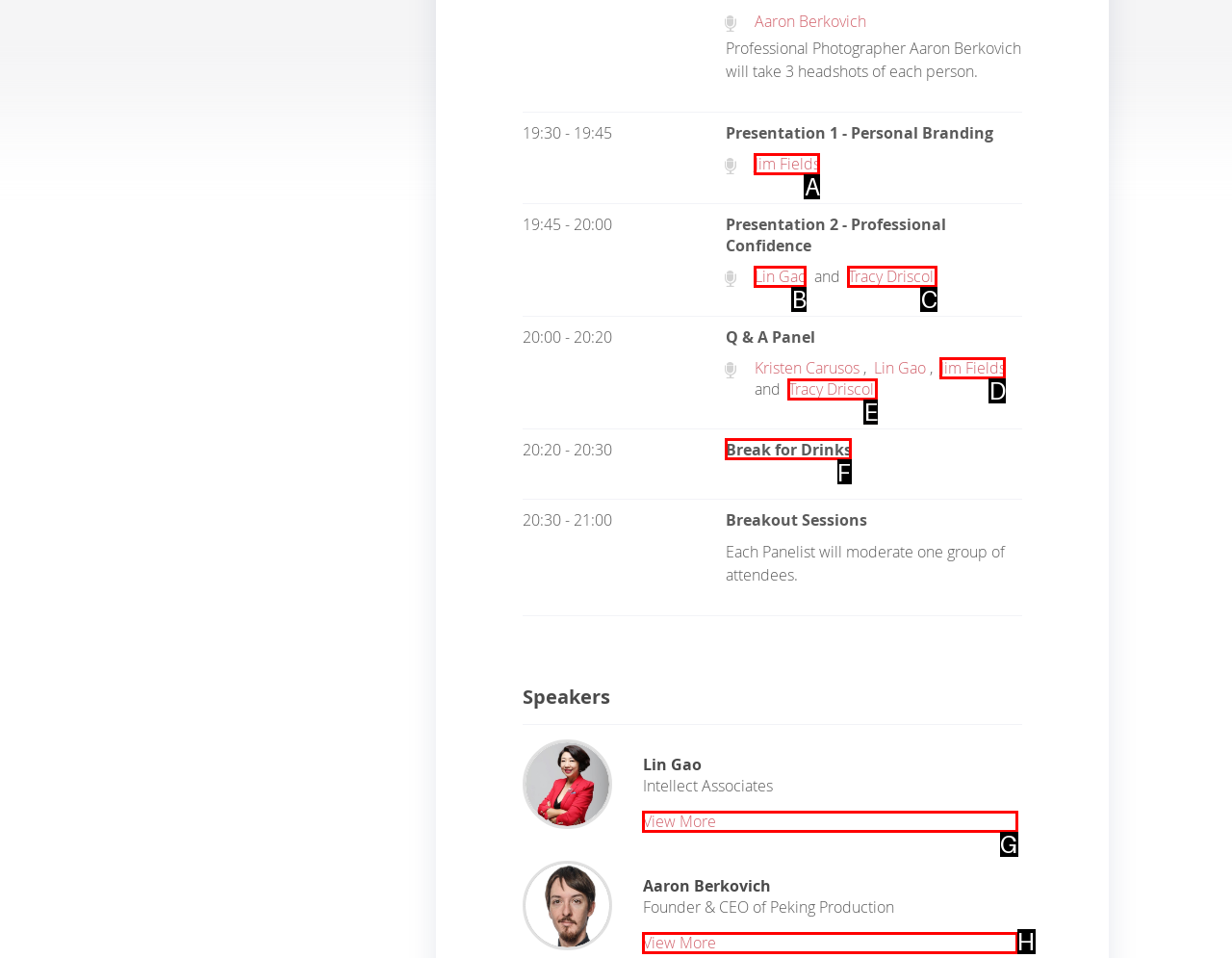Identify the letter of the UI element you need to select to accomplish the task: Read about Break for Drinks.
Respond with the option's letter from the given choices directly.

F